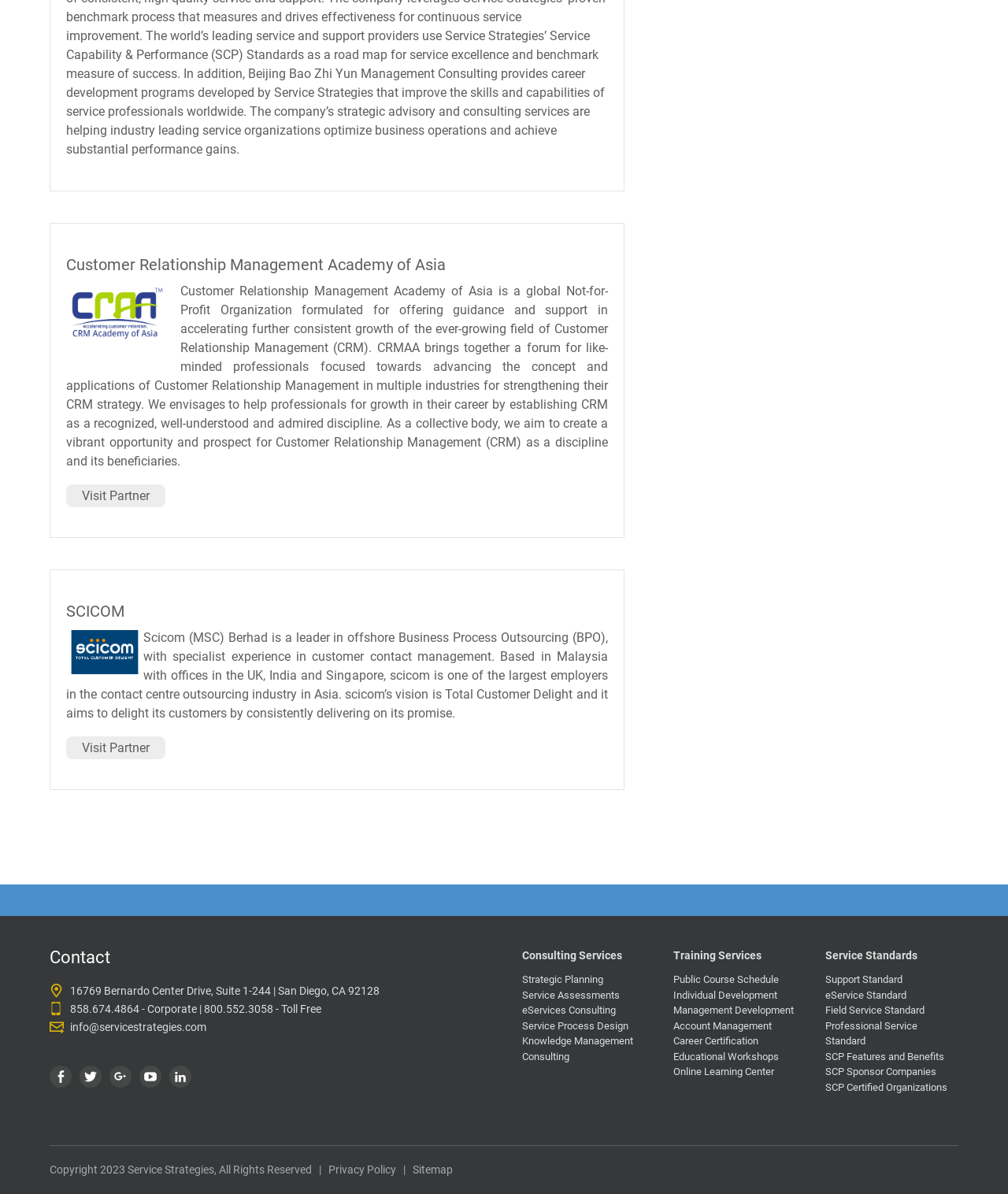What type of services does Service Strategies offer?
Your answer should be a single word or phrase derived from the screenshot.

Consulting Services, Training Services, Service Standards